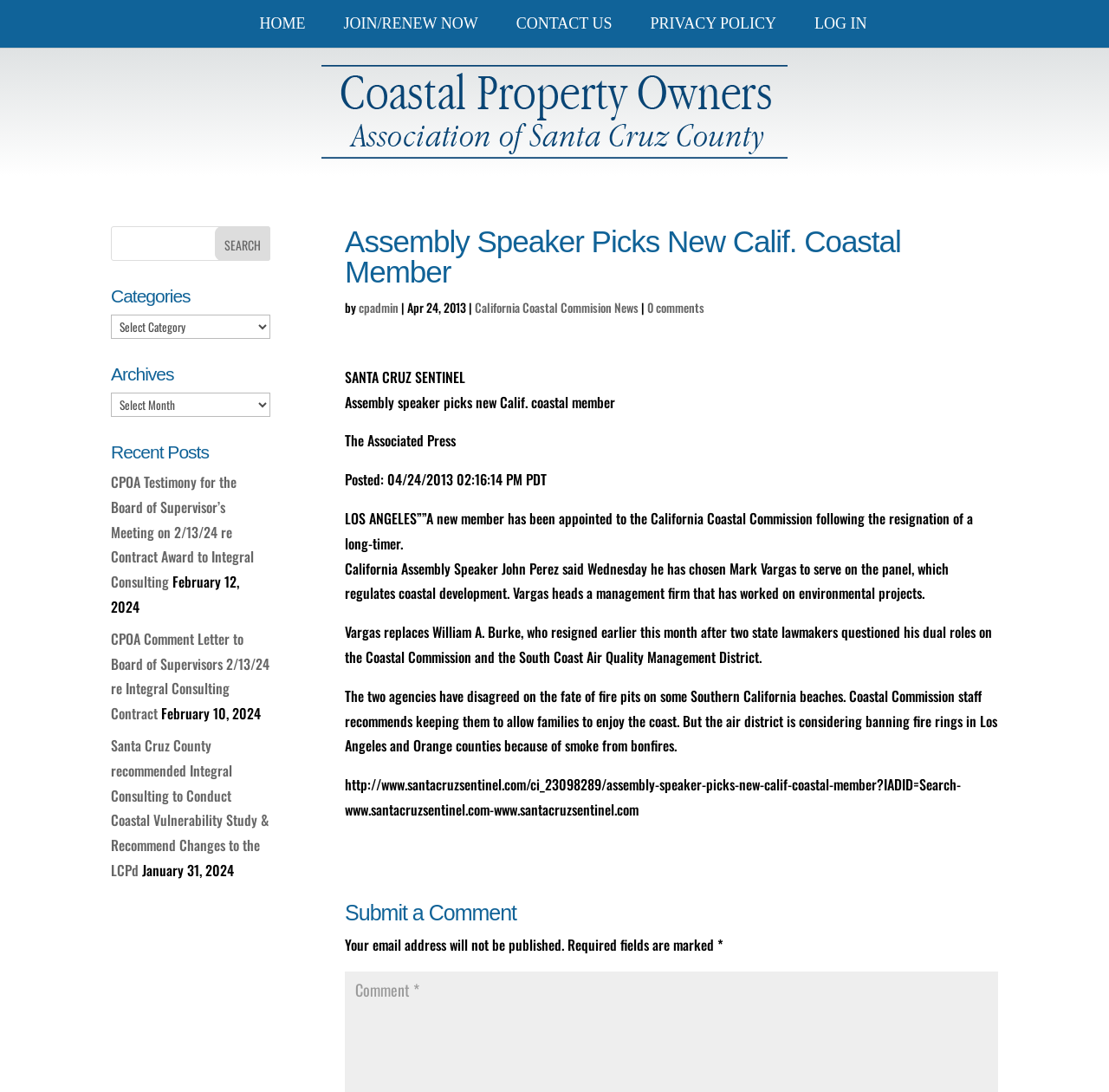Indicate the bounding box coordinates of the element that must be clicked to execute the instruction: "Submit a Comment". The coordinates should be given as four float numbers between 0 and 1, i.e., [left, top, right, bottom].

[0.311, 0.826, 0.9, 0.854]